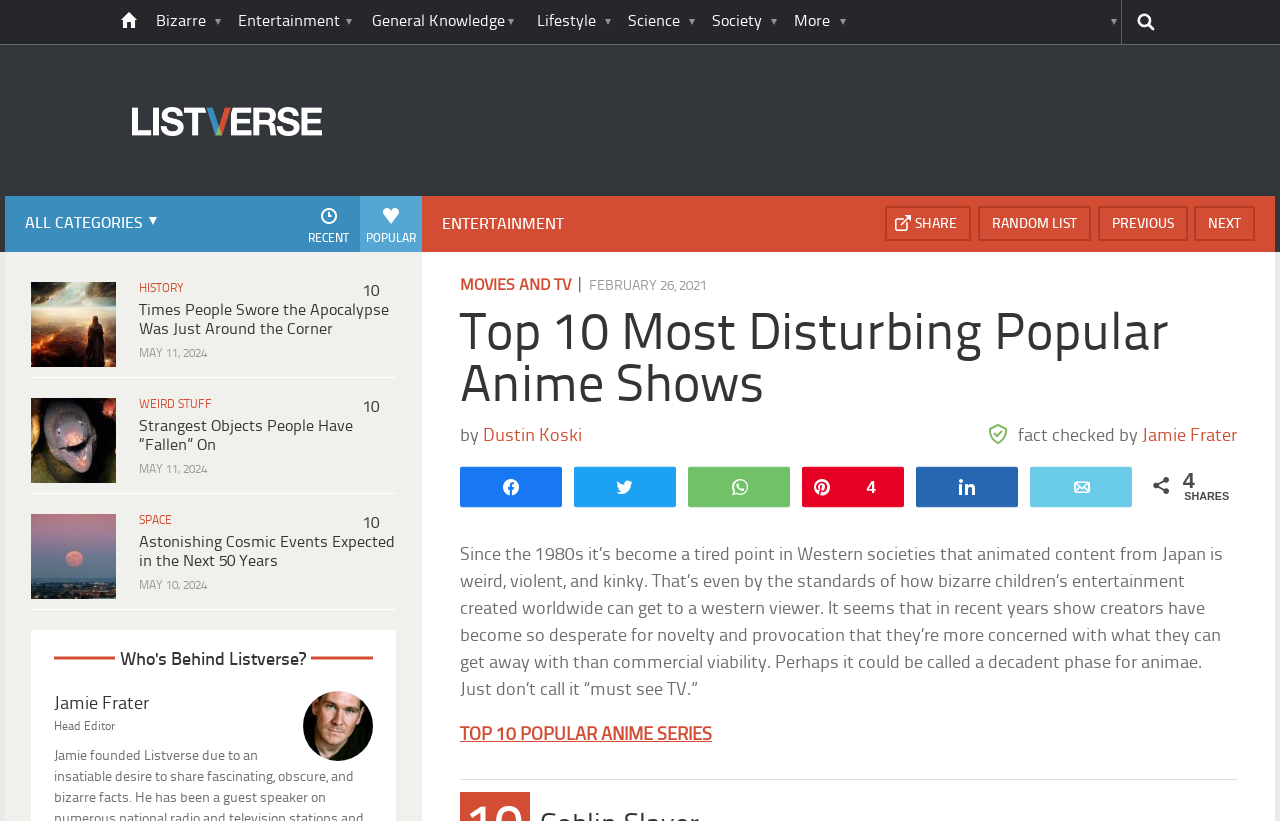Please identify the coordinates of the bounding box that should be clicked to fulfill this instruction: "Read the next list".

[0.819, 0.25, 0.866, 0.294]